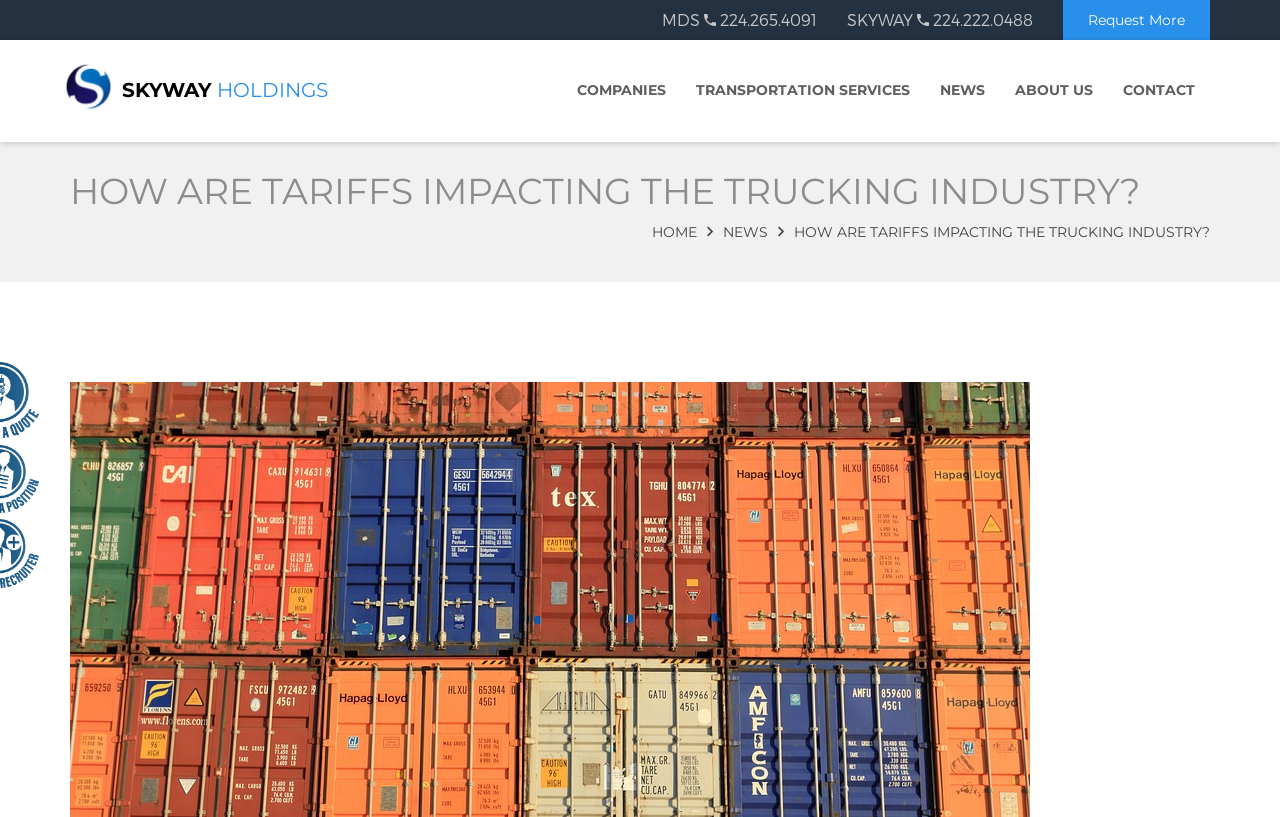Provide the bounding box coordinates of the HTML element this sentence describes: "Transportation Services".

[0.544, 0.049, 0.711, 0.171]